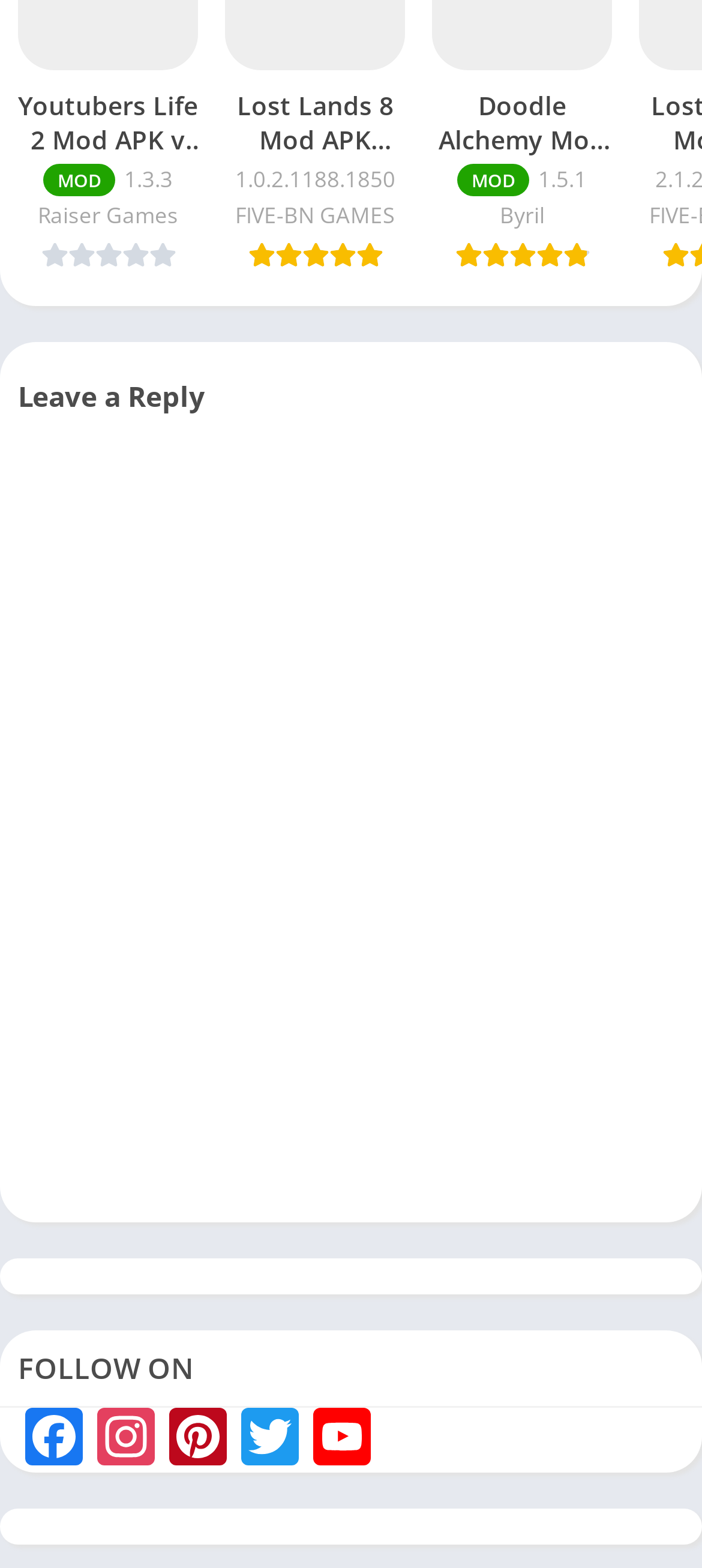How many social media links are present?
Please provide a single word or phrase as the answer based on the screenshot.

5